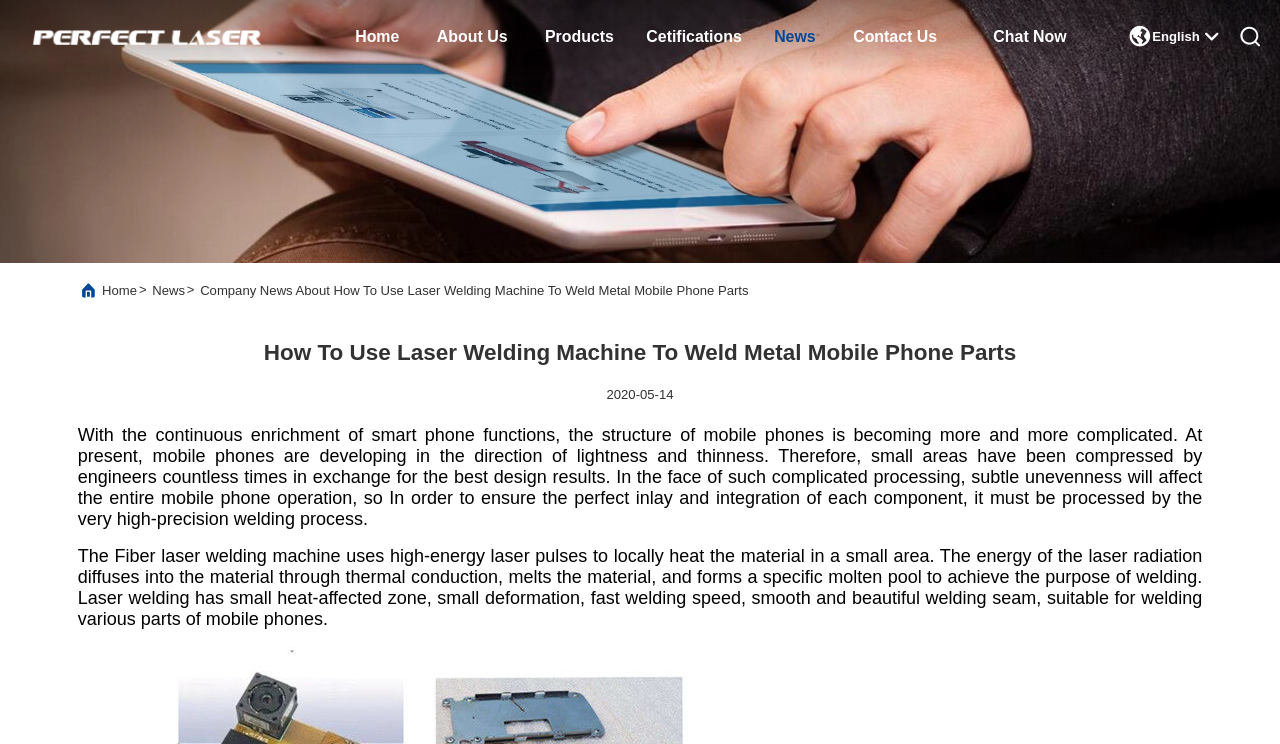Given the element description, predict the bounding box coordinates in the format (top-left x, top-left y, bottom-right x, bottom-right y), using floating point numbers between 0 and 1: title="Perfect Laser (Wuhan) Co.,Ltd."

[0.015, 0.028, 0.211, 0.073]